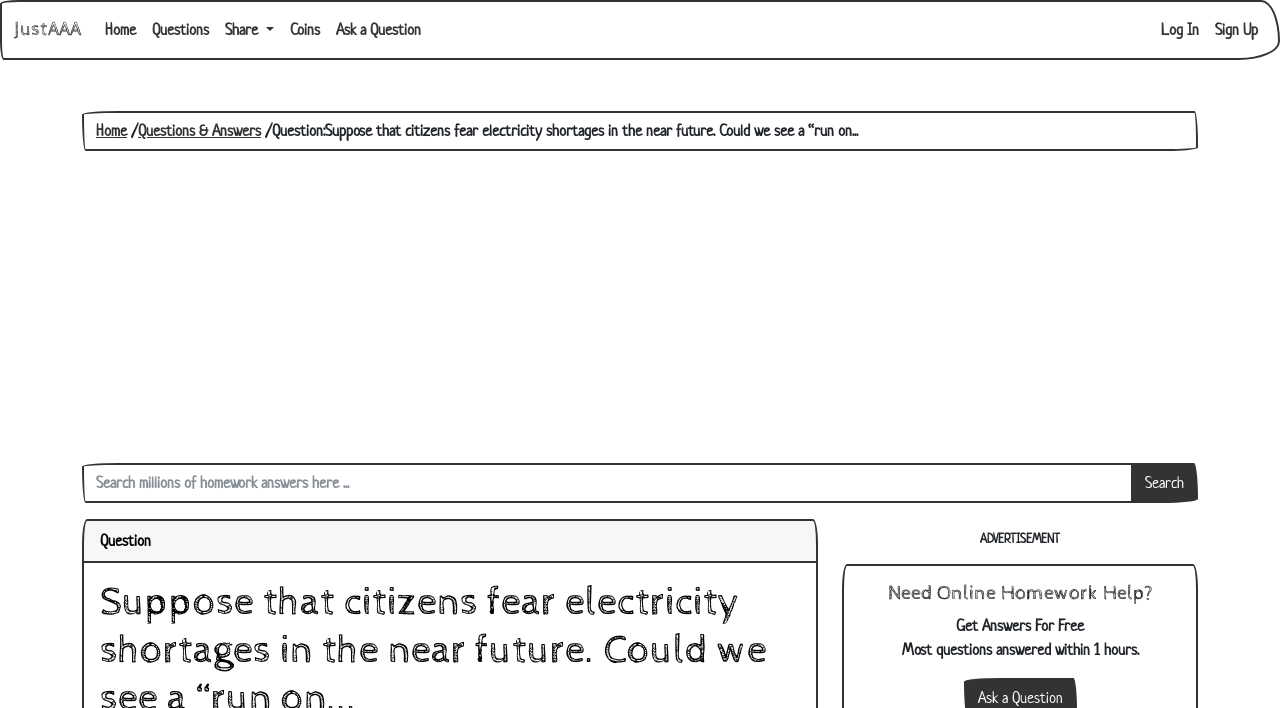Please find and provide the title of the webpage.

Suppose that citizens fear electricity shortages in the near future. Could we see a “run on...